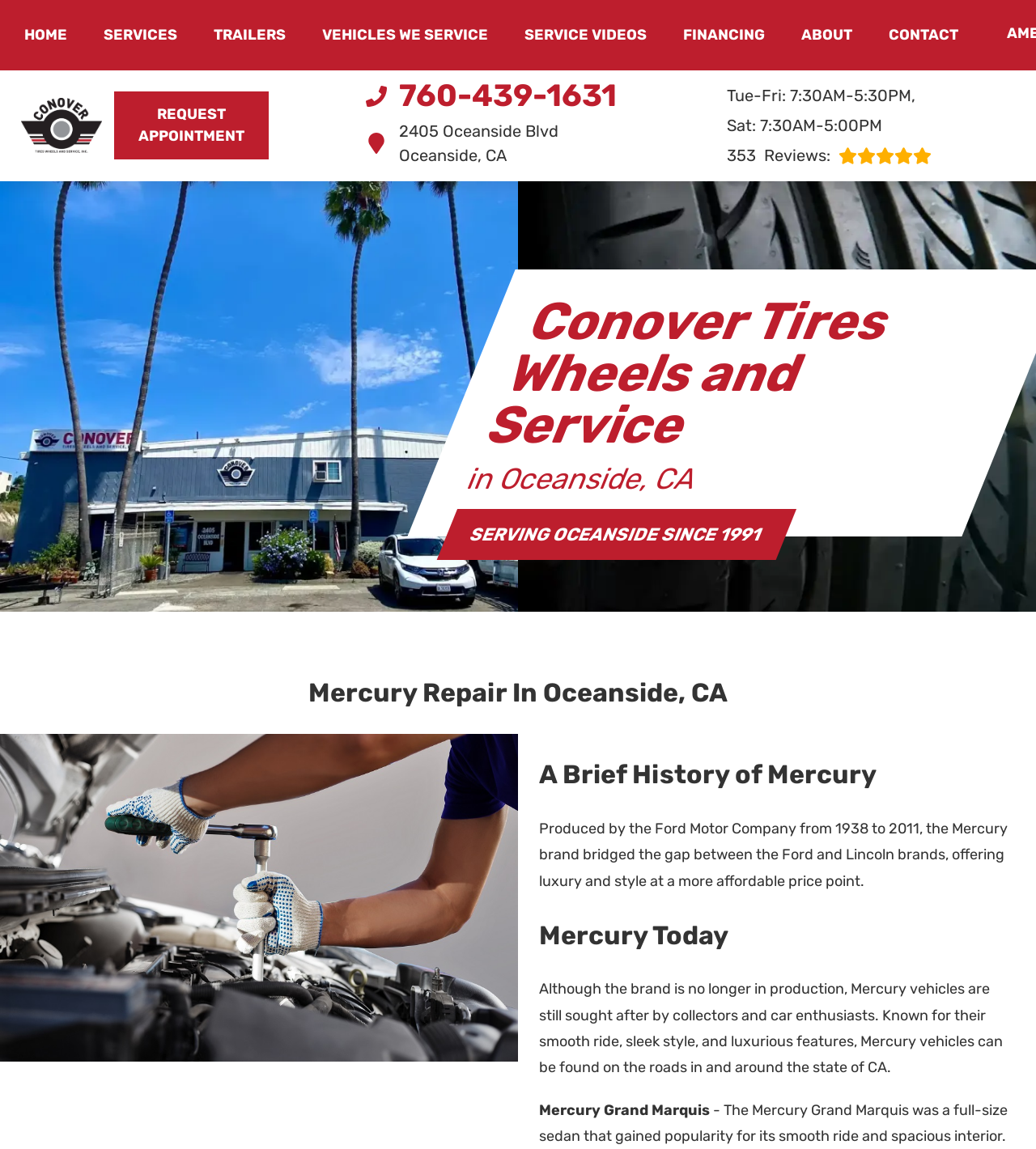Using the element description provided, determine the bounding box coordinates in the format (top-left x, top-left y, bottom-right x, bottom-right y). Ensure that all values are floating point numbers between 0 and 1. Element description: Check Engine Light

[0.317, 0.111, 0.527, 0.147]